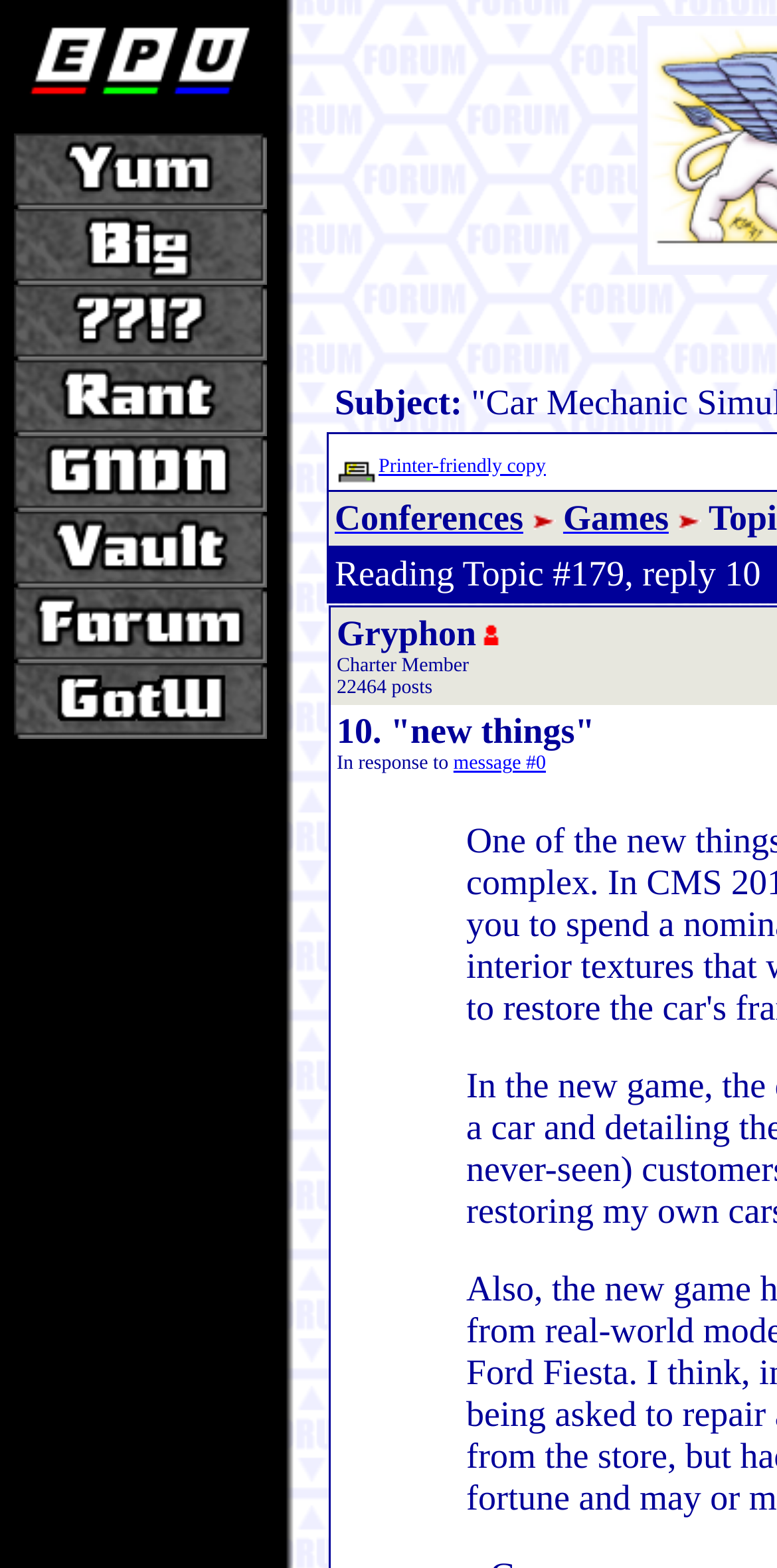Find the UI element described as: "All Categories" and predict its bounding box coordinates. Ensure the coordinates are four float numbers between 0 and 1, [left, top, right, bottom].

None